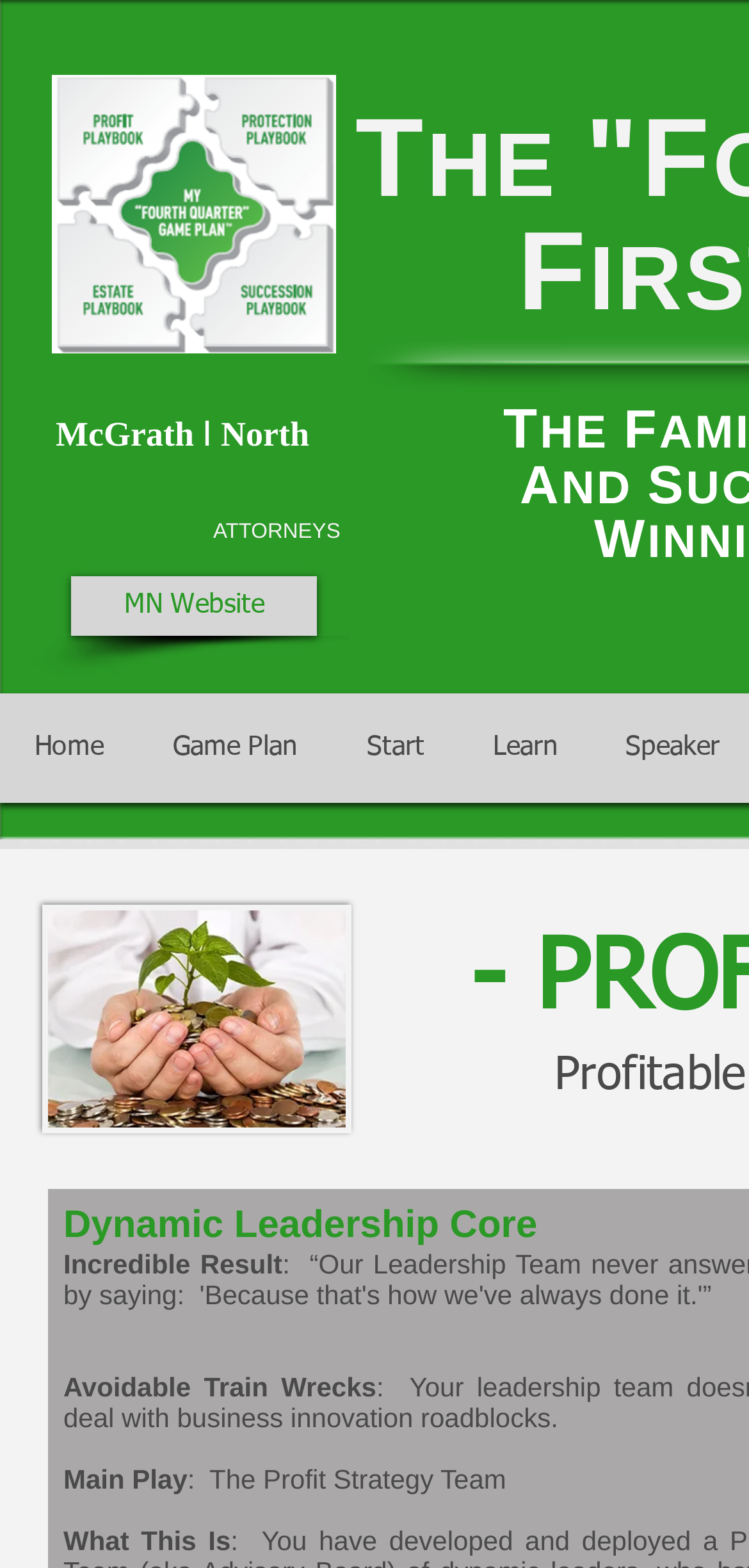What is the last static text element on the webpage?
Please provide a single word or phrase as the answer based on the screenshot.

What This Is